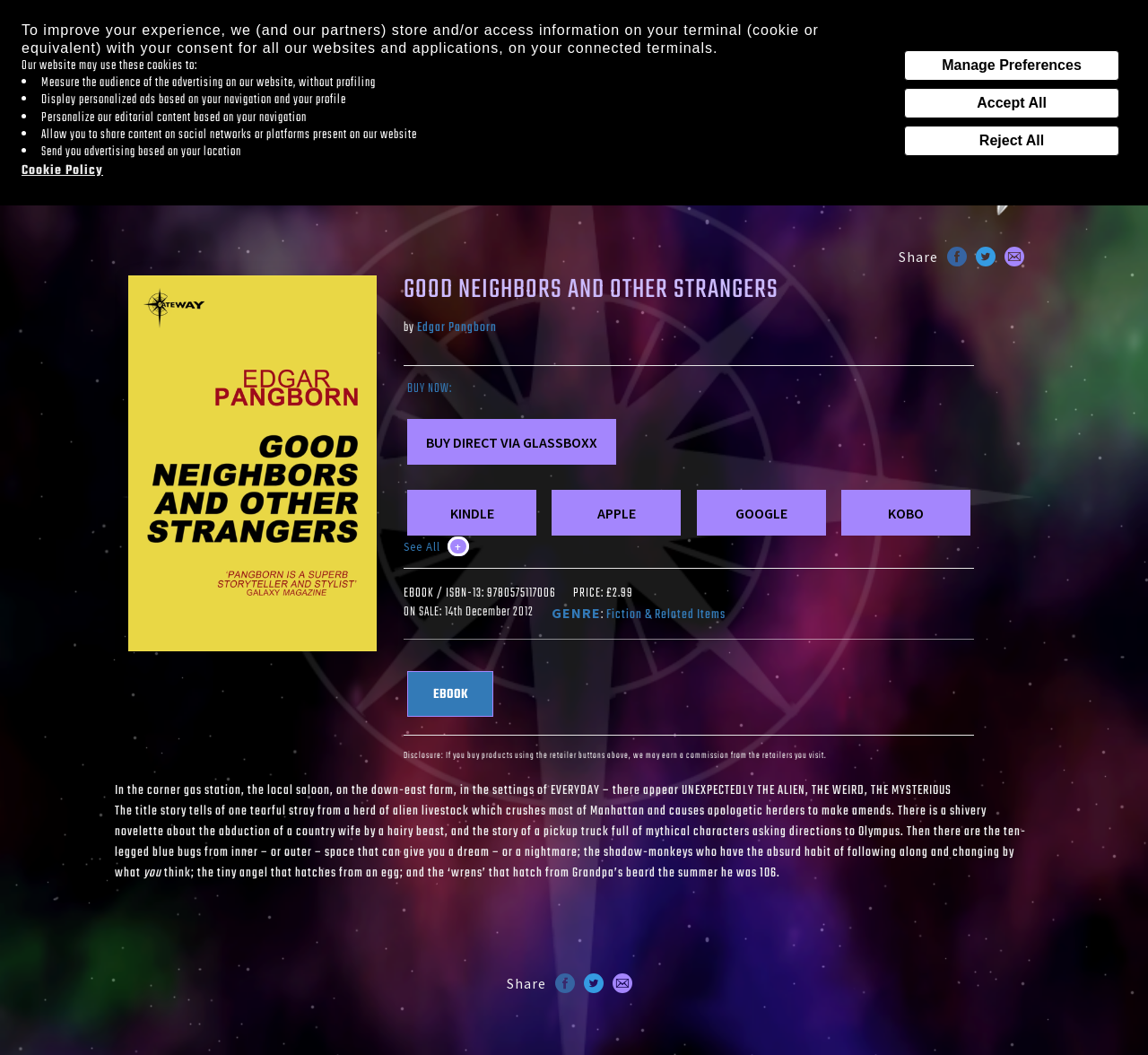Provide the bounding box coordinates of the area you need to click to execute the following instruction: "View more ebook options".

[0.352, 0.511, 0.408, 0.525]